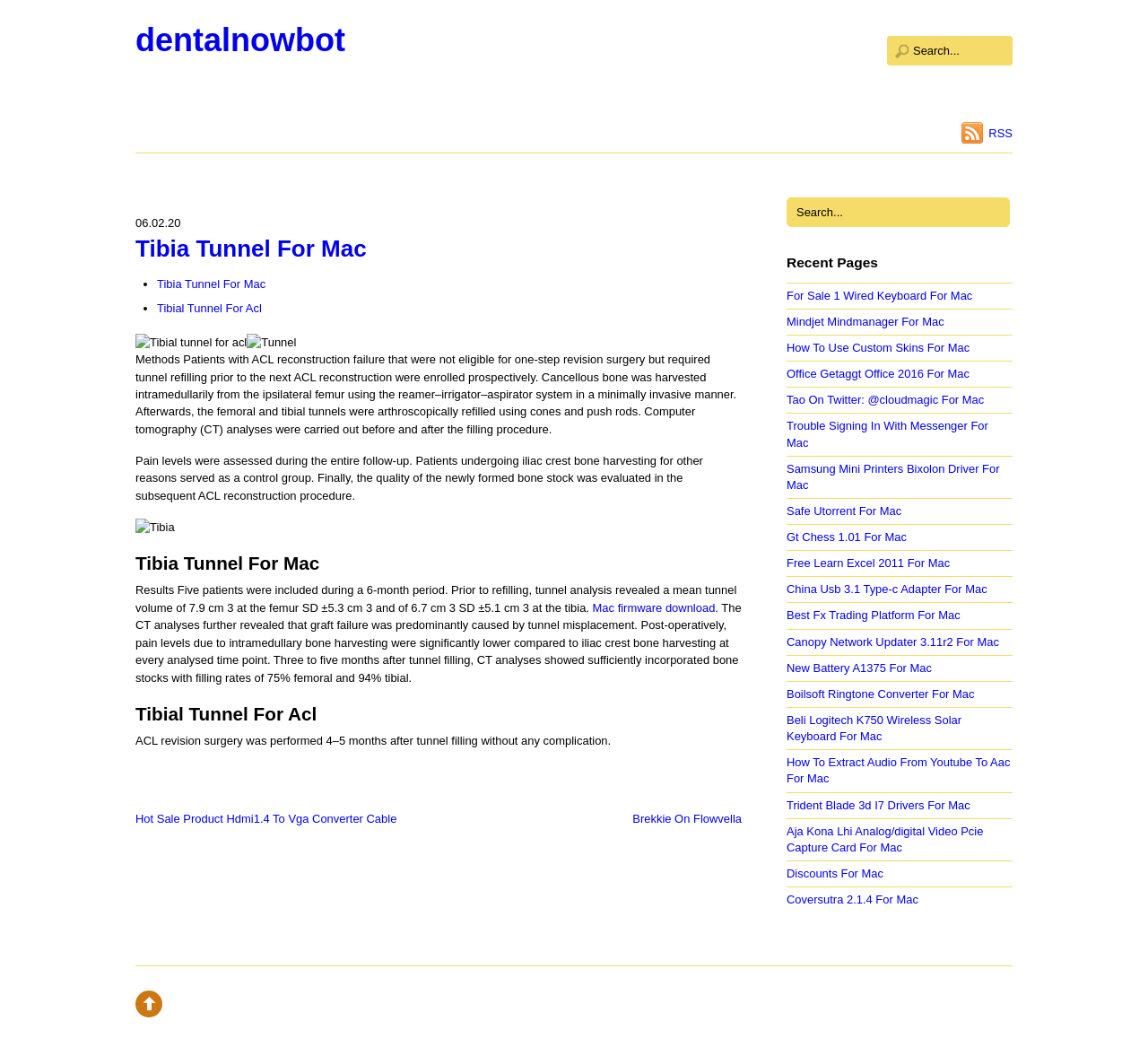Please specify the bounding box coordinates of the clickable section necessary to execute the following command: "Read about Tibia Tunnel For Mac".

[0.118, 0.224, 0.646, 0.255]